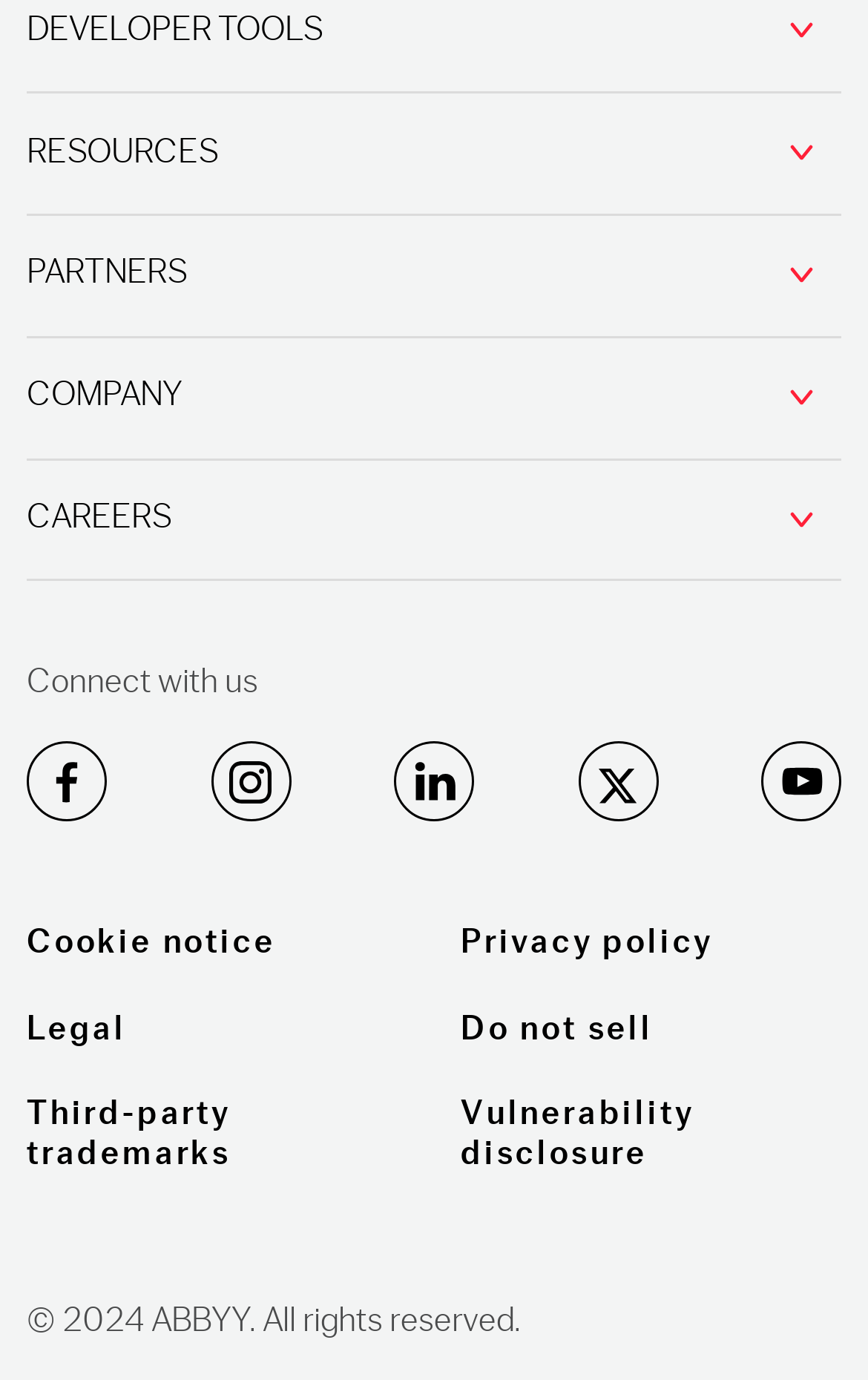Provide the bounding box coordinates of the HTML element described by the text: "alt="Get Contact Help"". The coordinates should be in the format [left, top, right, bottom] with values between 0 and 1.

None